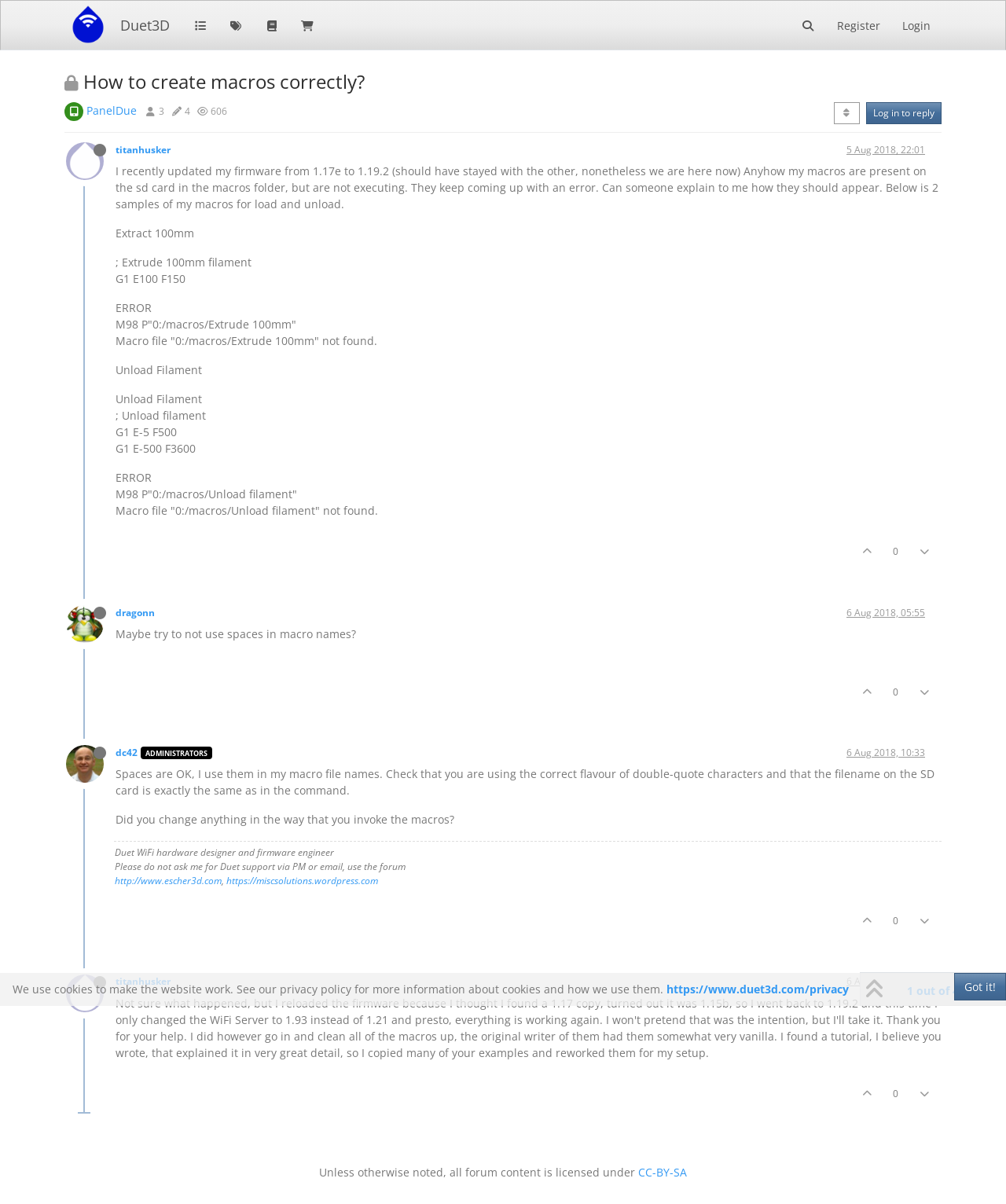What is the name of the forum?
Refer to the image and respond with a one-word or short-phrase answer.

Duet3D Forum